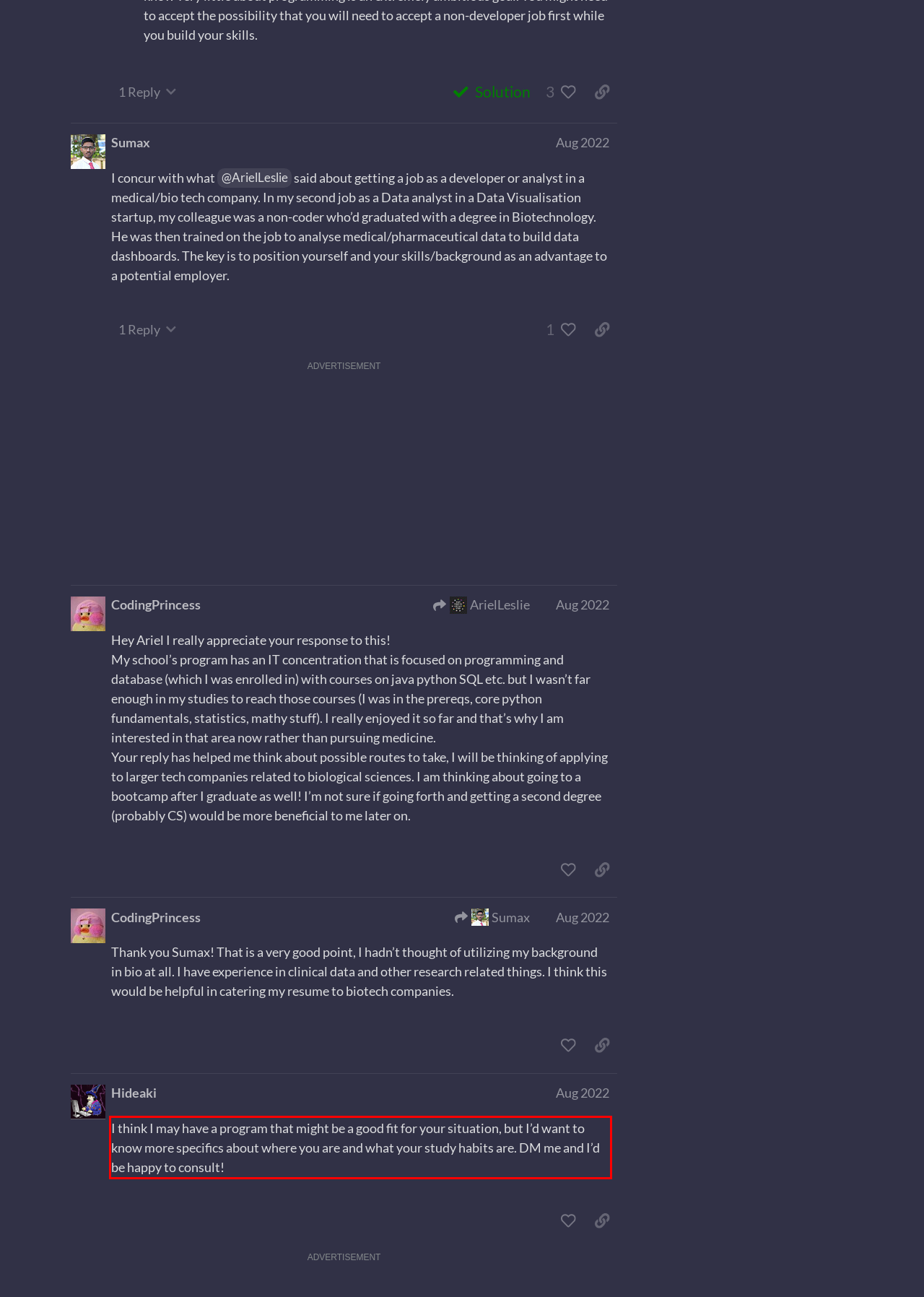Using the provided screenshot of a webpage, recognize and generate the text found within the red rectangle bounding box.

I think I may have a program that might be a good fit for your situation, but I’d want to know more specifics about where you are and what your study habits are. DM me and I’d be happy to consult!